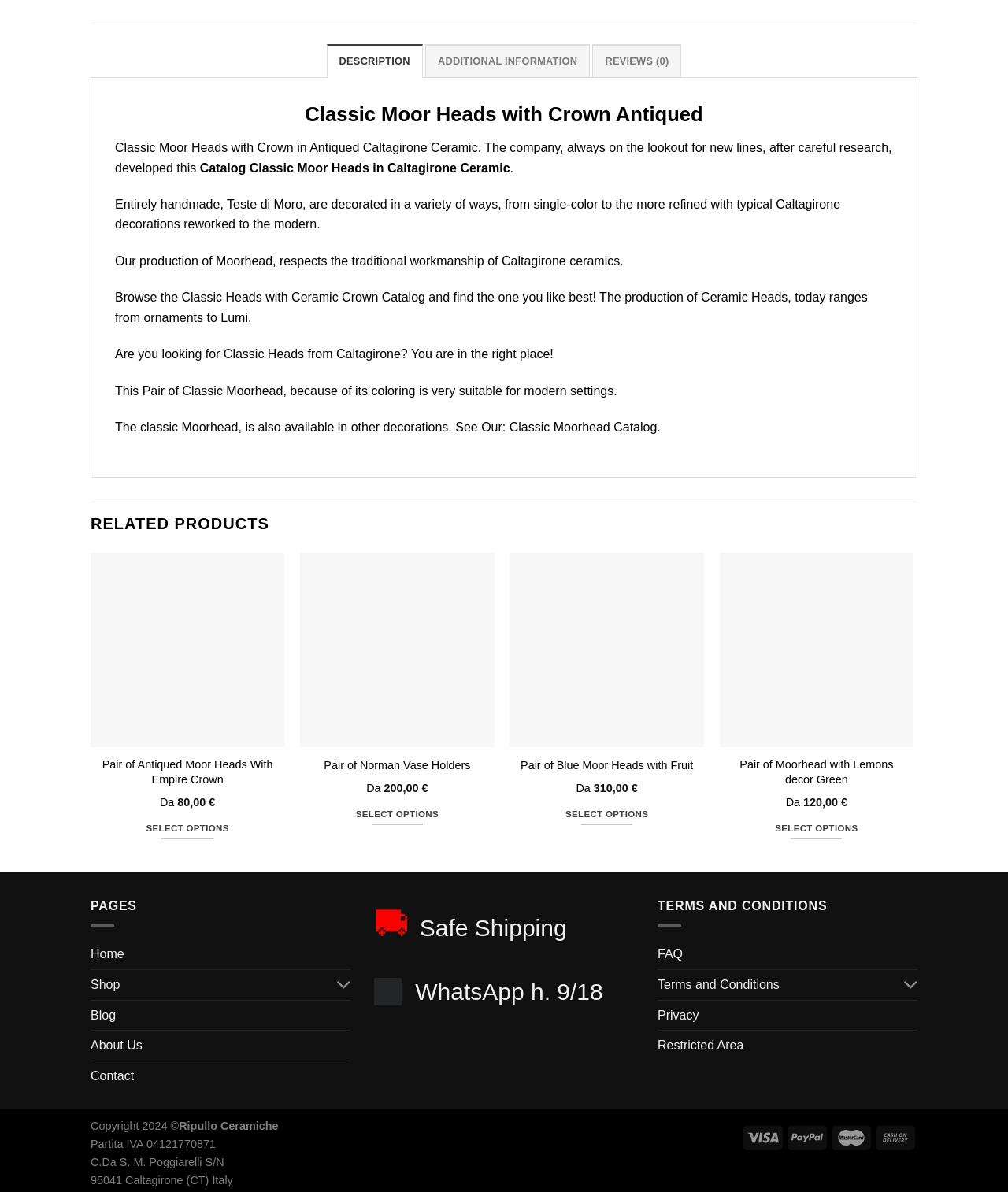Determine the bounding box coordinates of the area to click in order to meet this instruction: "Browse the 'Classic Moorhead Catalog'".

[0.505, 0.353, 0.652, 0.364]